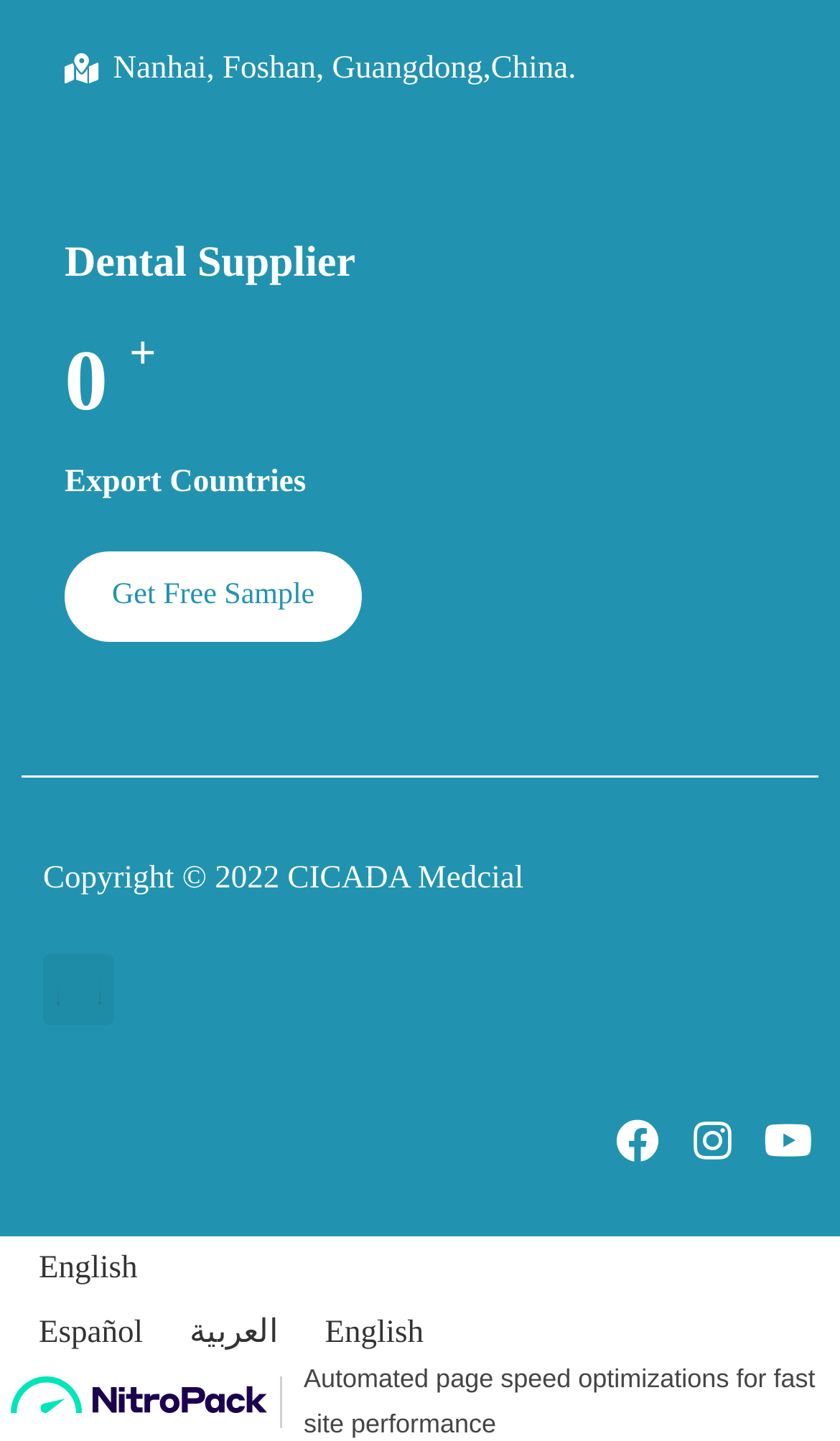Please specify the bounding box coordinates of the clickable region to carry out the following instruction: "Check export countries". The coordinates should be four float numbers between 0 and 1, in the format [left, top, right, bottom].

[0.077, 0.319, 0.923, 0.352]